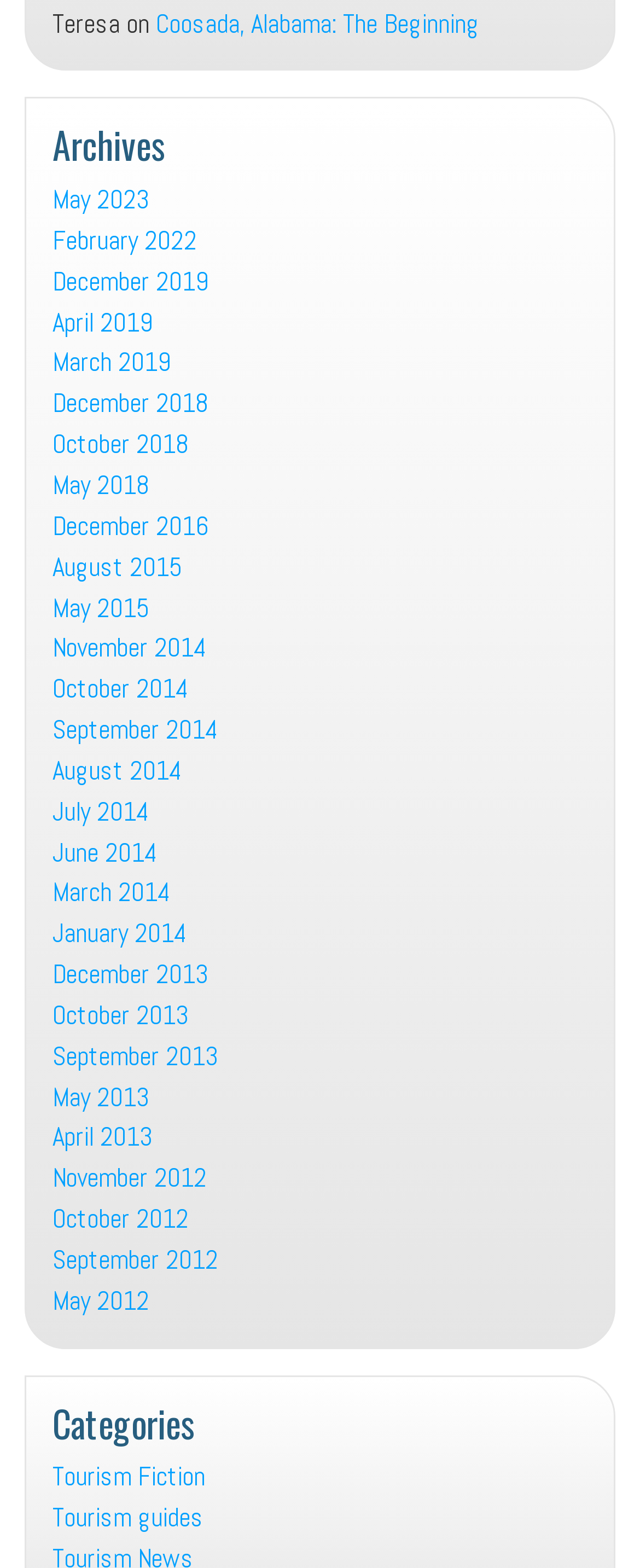Determine the bounding box coordinates of the clickable region to carry out the instruction: "Click on 'Coosada, Alabama: The Beginning'".

[0.244, 0.004, 0.749, 0.026]